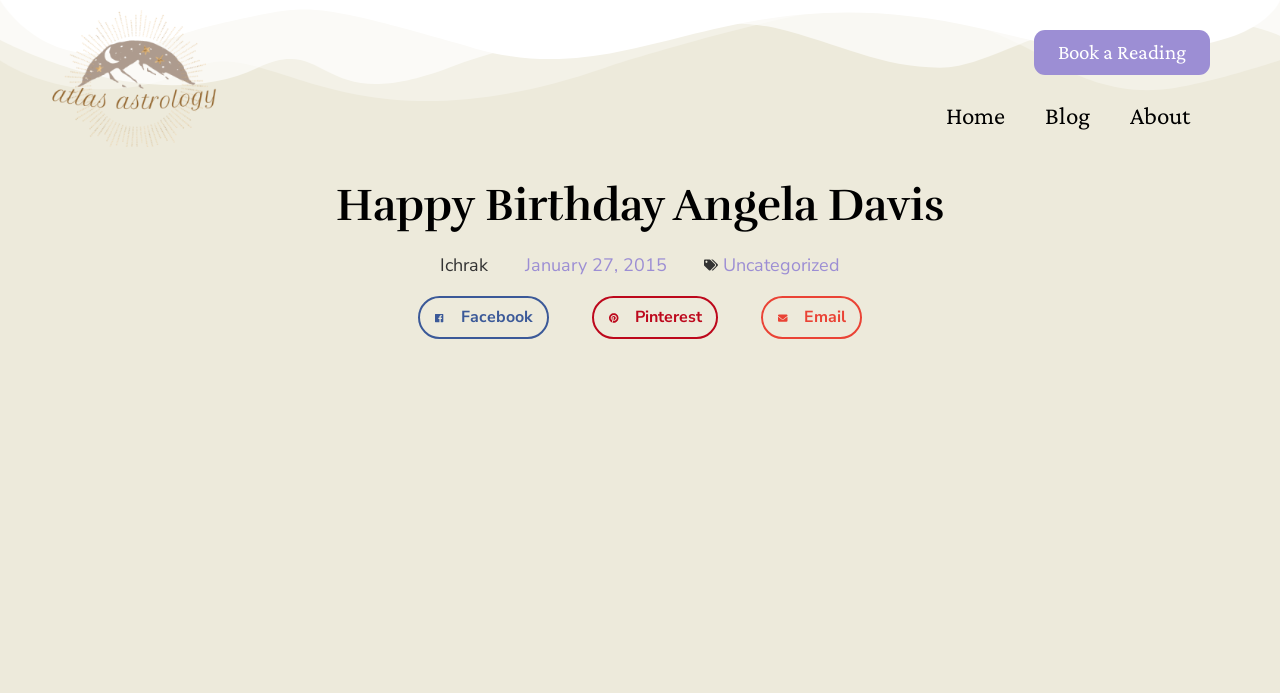Describe every aspect of the webpage comprehensively.

The webpage is dedicated to celebrating Angela Davis' birthday, with a prominent heading "Happy Birthday Angela Davis" located near the top of the page. Below this heading, there is a section with the author's name, "Ichrak", and a link to the post's date, "January 27, 2015", and its category, "Uncategorized". 

At the top-left corner of the page, there is a link with no text. On the top-right side, there are four links: "Book a Reading", "Home", "Blog", and "About", arranged from left to right. 

The page also features social media links, including "Facebook", "Pinterest", and "Email", positioned near the middle of the page.